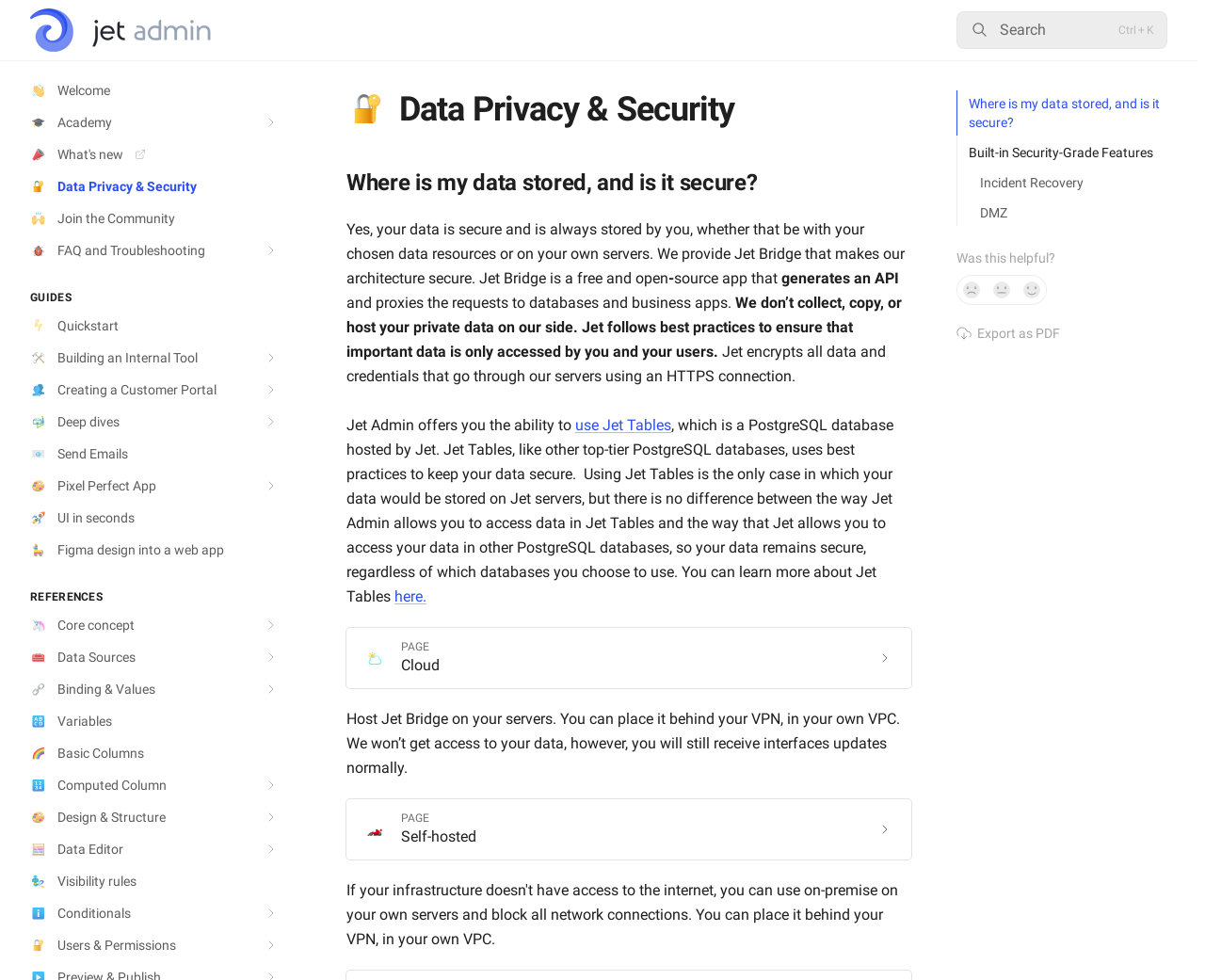Review the image closely and give a comprehensive answer to the question: What is the purpose of Jet Bridge?

According to the webpage, Jet Bridge is a free and open-source app that makes the architecture secure, and it is used to store data securely.